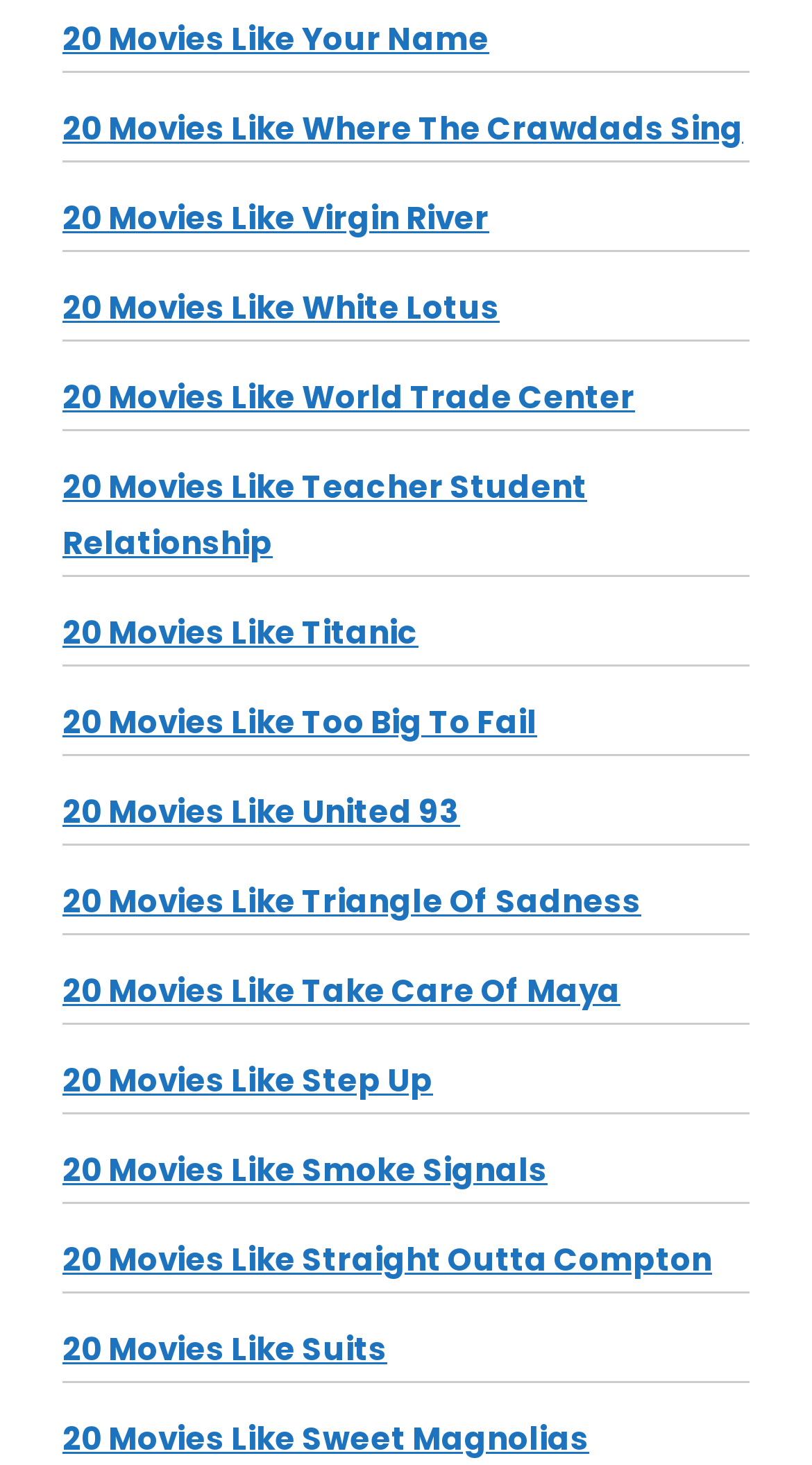How many links are there on this webpage?
Refer to the screenshot and respond with a concise word or phrase.

20